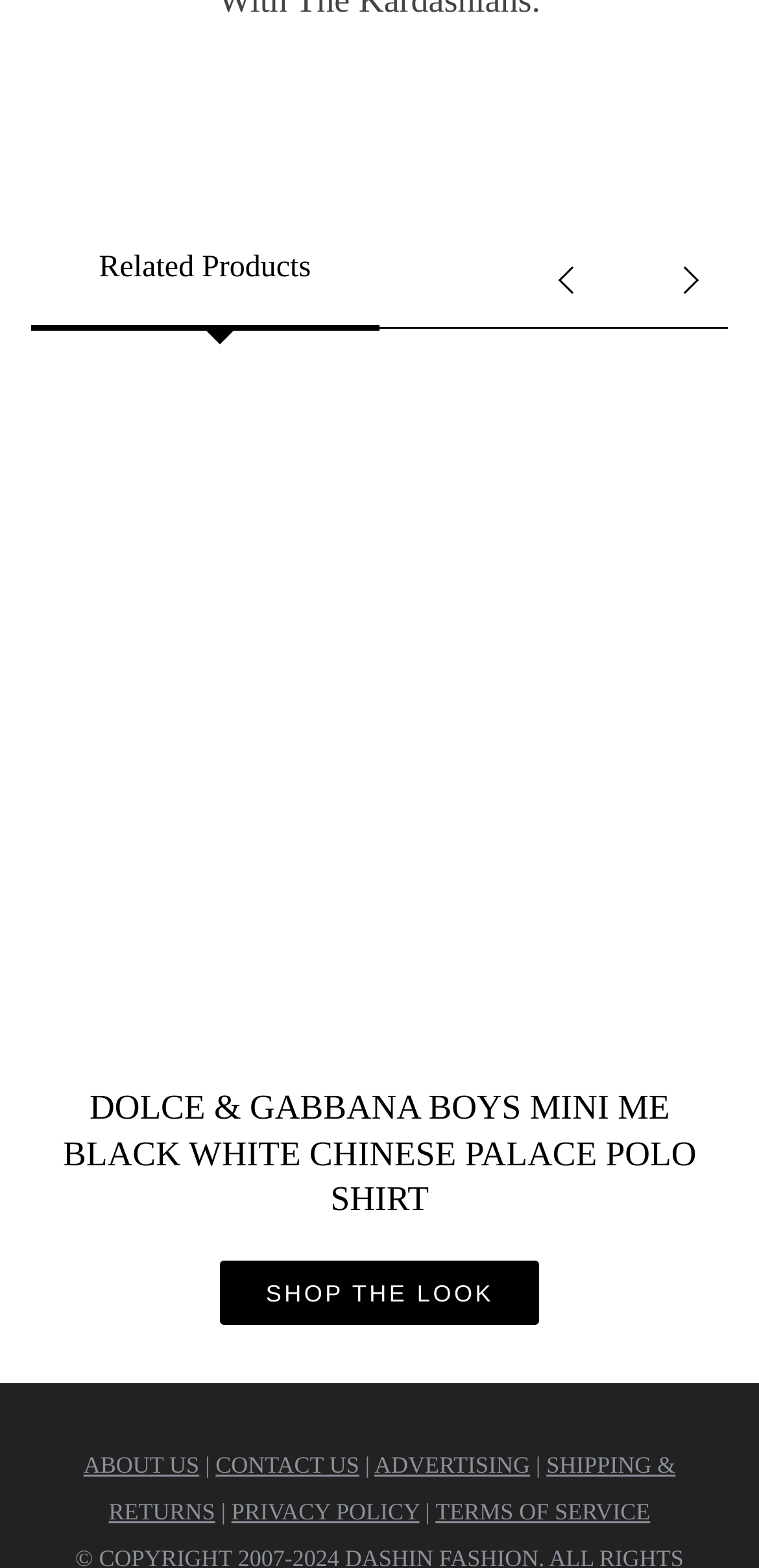Identify the bounding box coordinates for the element that needs to be clicked to fulfill this instruction: "Shop the look". Provide the coordinates in the format of four float numbers between 0 and 1: [left, top, right, bottom].

[0.289, 0.804, 0.711, 0.845]